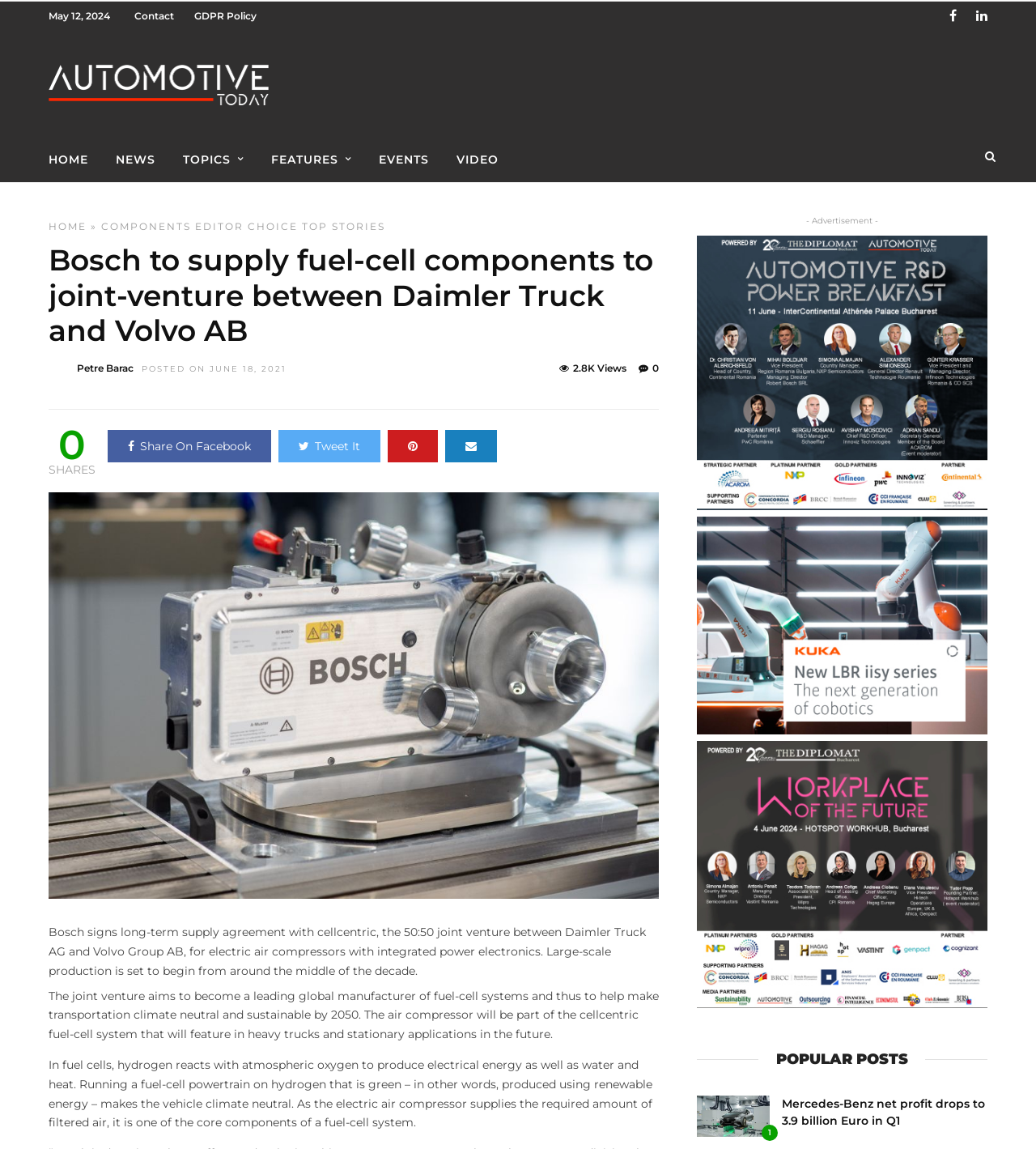From the image, can you give a detailed response to the question below:
What is the category of the news article 'Mercedes-Benz net profit drops to 3.9 billion Euro in Q1'?

I found the category of the news article by looking at the section at the bottom of the webpage, where it says 'POPULAR POSTS' above a list of news articles, including 'Mercedes-Benz net profit drops to 3.9 billion Euro in Q1'.